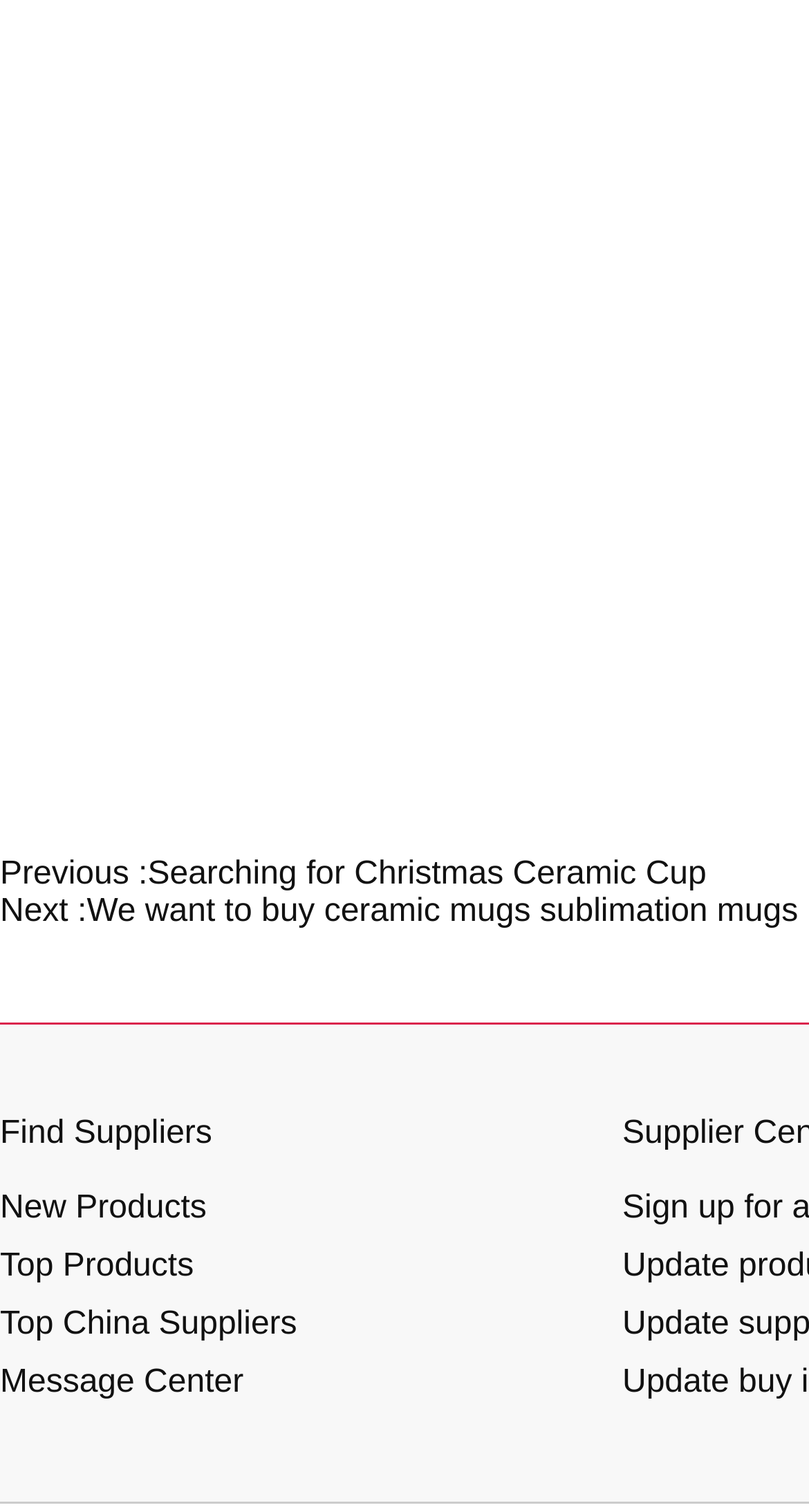How many links are there in the top section? Analyze the screenshot and reply with just one word or a short phrase.

2